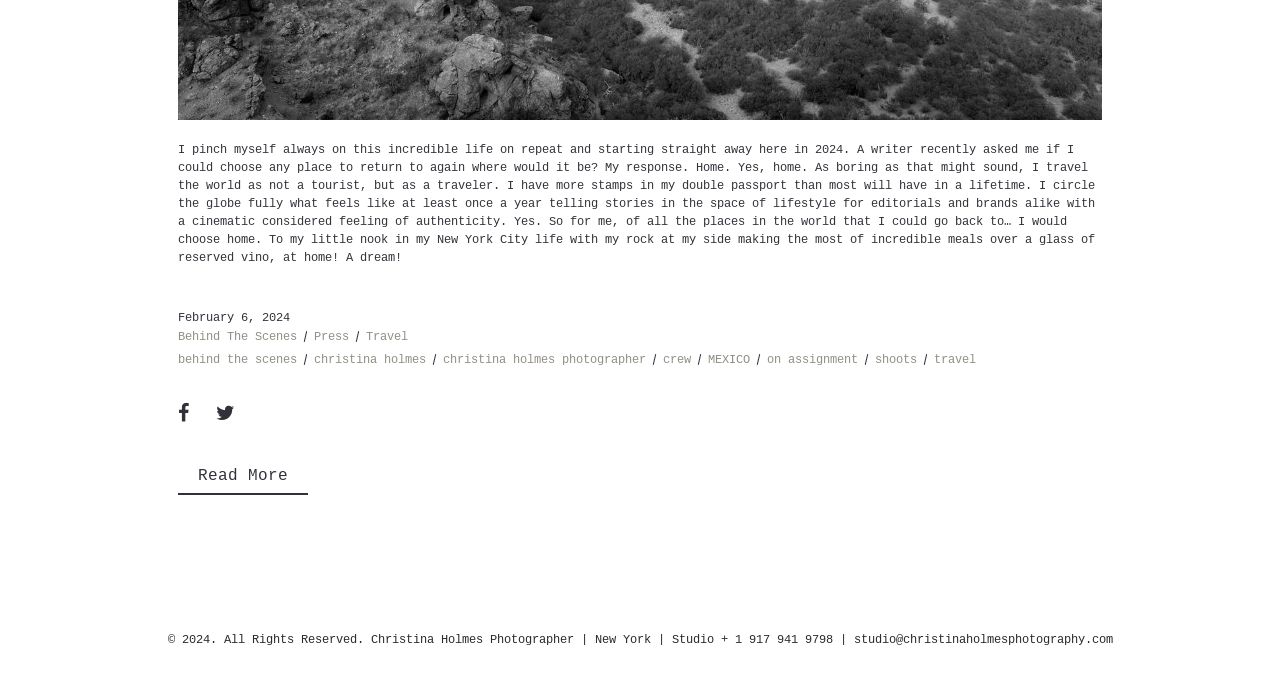From the webpage screenshot, identify the region described by christina holmes photographer. Provide the bounding box coordinates as (top-left x, top-left y, bottom-right x, bottom-right y), with each value being a floating point number between 0 and 1.

[0.346, 0.502, 0.518, 0.528]